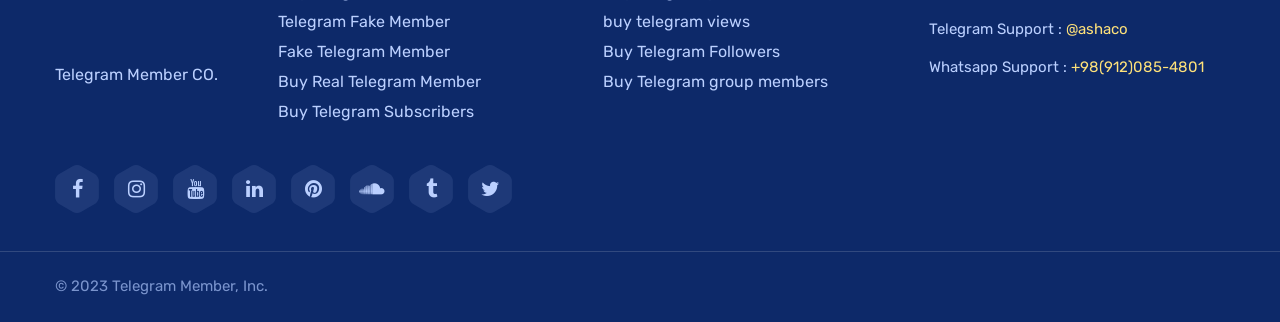Identify the bounding box coordinates for the UI element mentioned here: "Fake Telegram Member". Provide the coordinates as four float values between 0 and 1, i.e., [left, top, right, bottom].

[0.217, 0.114, 0.352, 0.208]